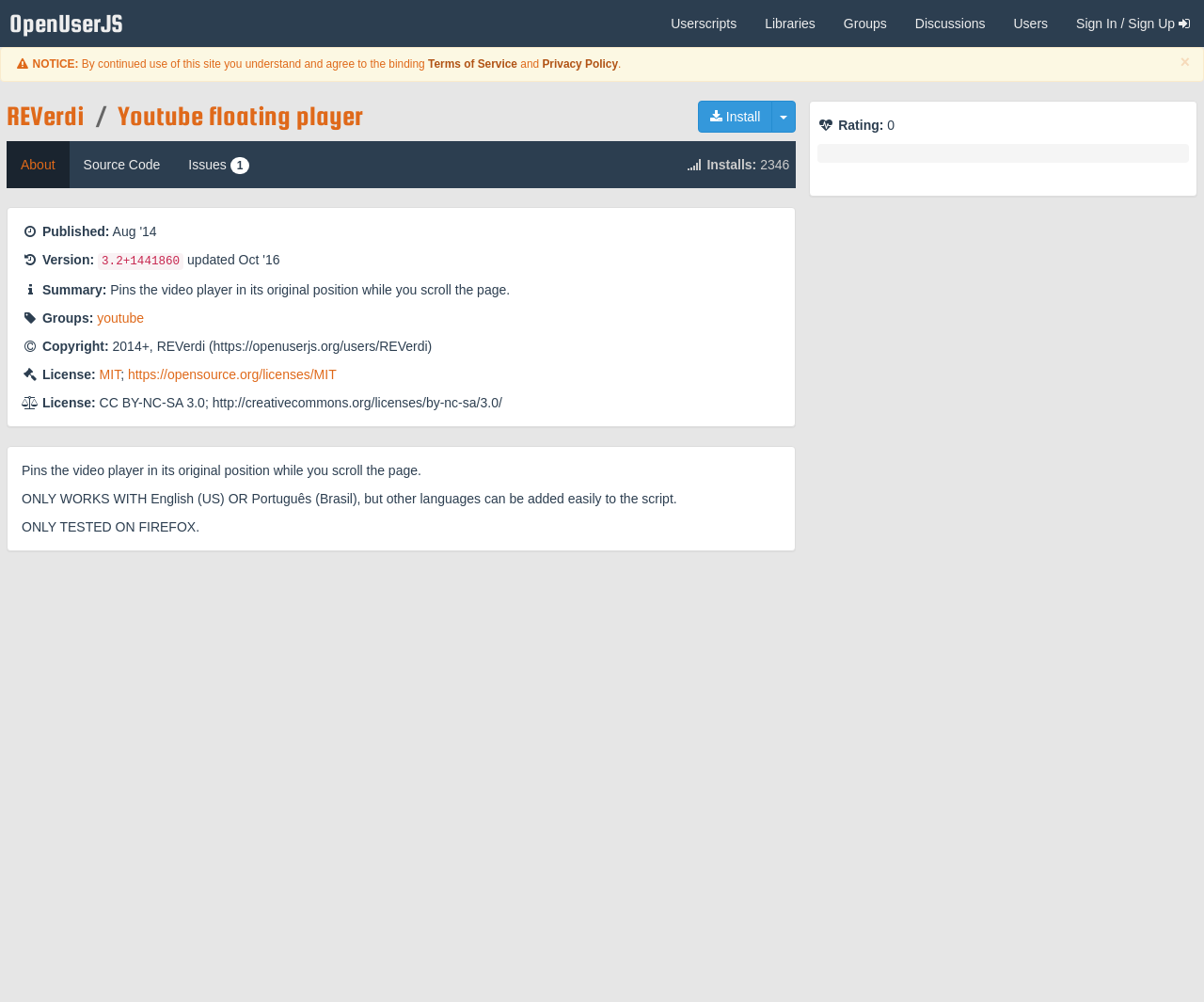Locate the bounding box coordinates of the element to click to perform the following action: 'Go to the 'About' page'. The coordinates should be given as four float values between 0 and 1, in the form of [left, top, right, bottom].

[0.005, 0.141, 0.057, 0.188]